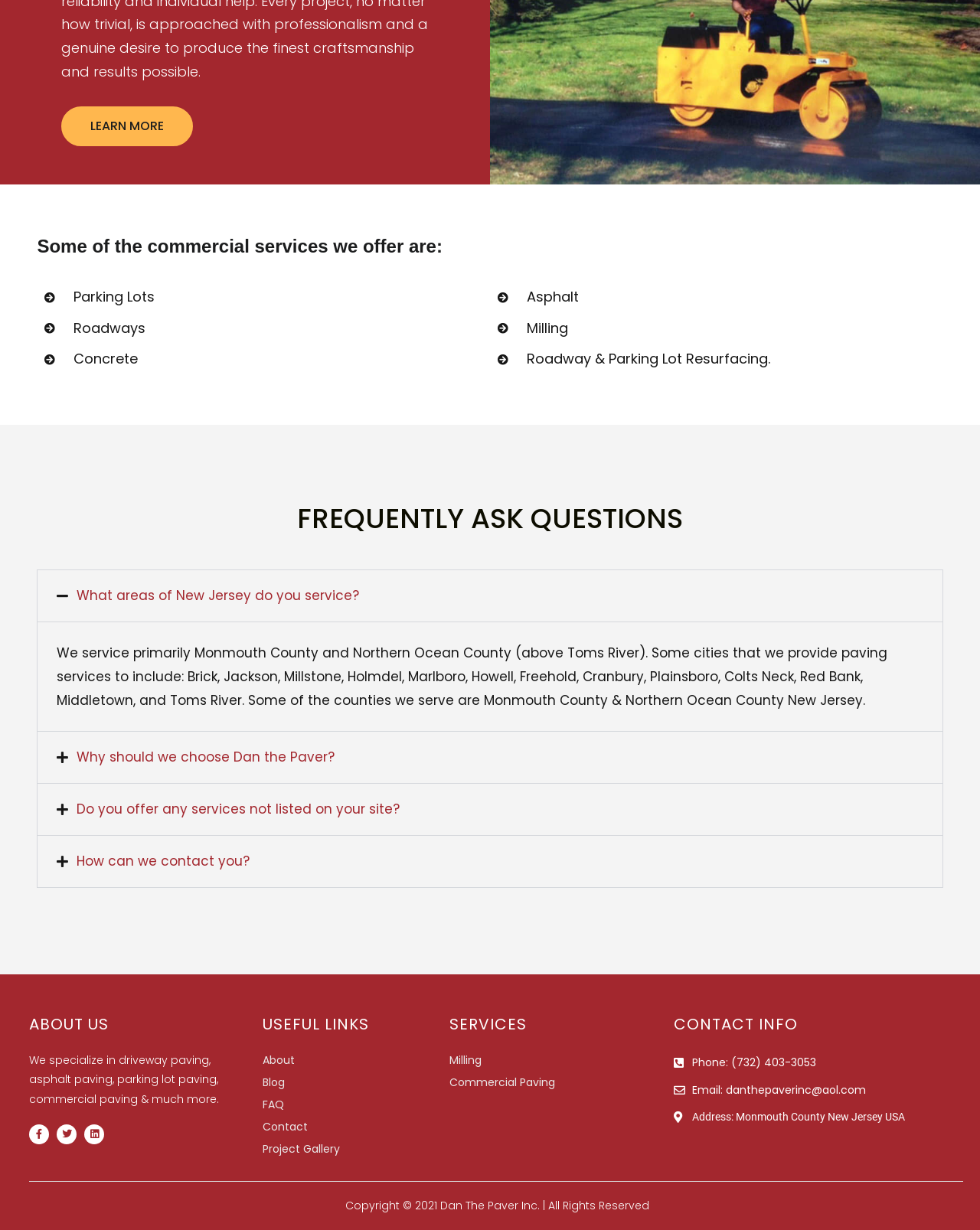Please examine the image and provide a detailed answer to the question: How can I contact Dan the Paver?

The contact information is provided at the bottom of the webpage, which includes a phone number (732) 403-3053 and an email address danthepaverinc@aol.com.